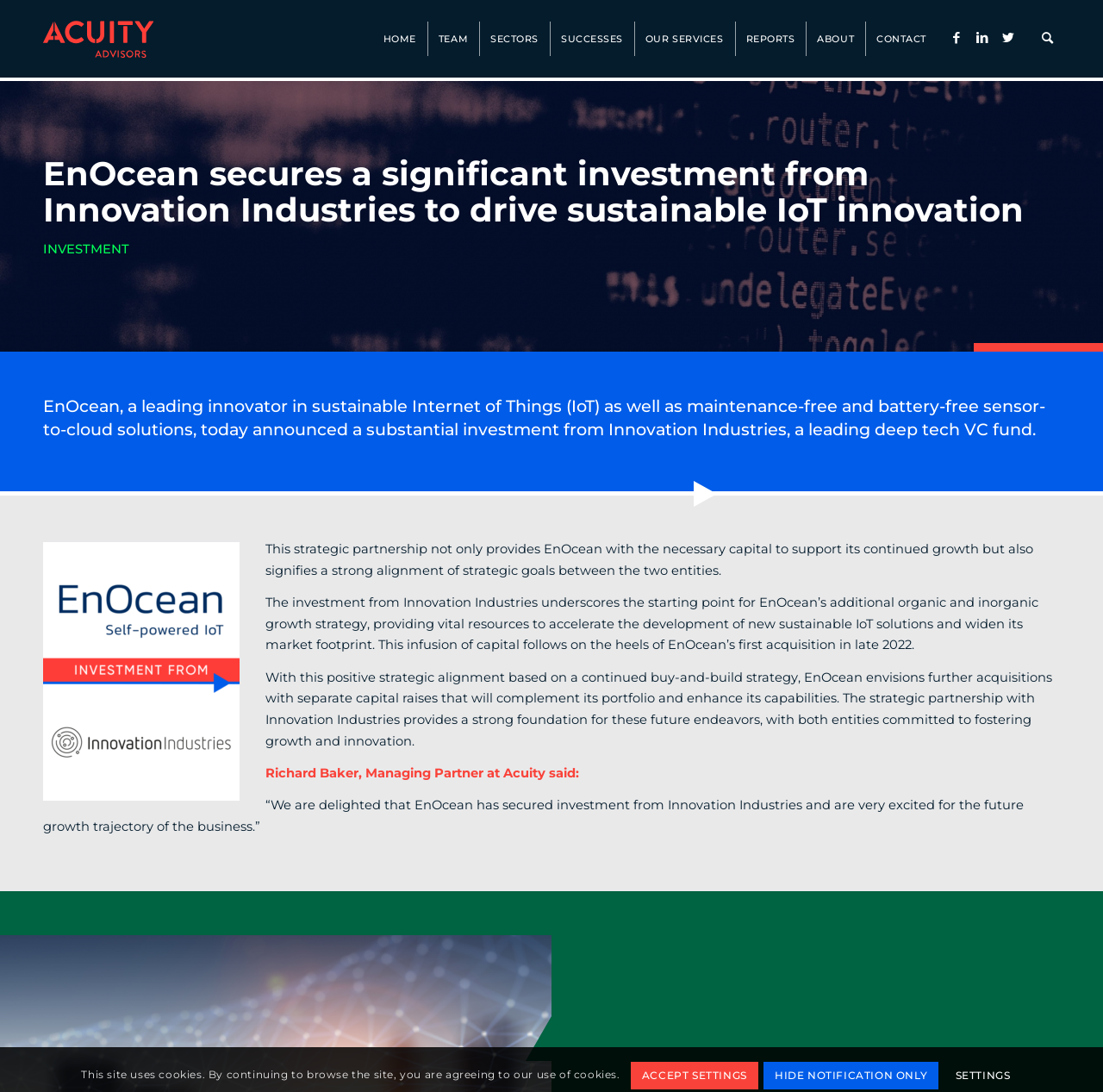Generate an in-depth caption that captures all aspects of the webpage.

The webpage is about EnOcean, a leading innovator in sustainable Internet of Things (IoT) solutions, announcing a significant investment from Innovation Industries, a deep tech VC fund. 

At the top left of the page, there is a logo of Acuity Advisors, accompanied by a link to their website. Next to it, there is a navigation menu with links to different sections of the website, including HOME, TEAM, SECTORS, SUCCESSES, OUR SERVICES, REPORTS, ABOUT, and CONTACT. 

On the top right, there are social media links to Facebook, LinkedIn, and Twitter, as well as a search button. 

Below the navigation menu, there is a heading that repeats the title of the webpage. Underneath, there is a subheading "INVESTMENT" and a brief introduction to EnOcean and its solutions. 

The main content of the webpage is divided into three paragraphs. The first paragraph explains the strategic partnership between EnOcean and Innovation Industries, providing EnOcean with the necessary capital to support its growth. The second paragraph discusses the investment's significance in EnOcean's growth strategy, including the development of new sustainable IoT solutions and widening its market footprint. The third paragraph quotes Richard Baker, Managing Partner at Acuity, expressing excitement for EnOcean's future growth trajectory.

At the bottom of the page, there is a notification about the website's use of cookies, with links to accept settings, hide the notification, or access settings.